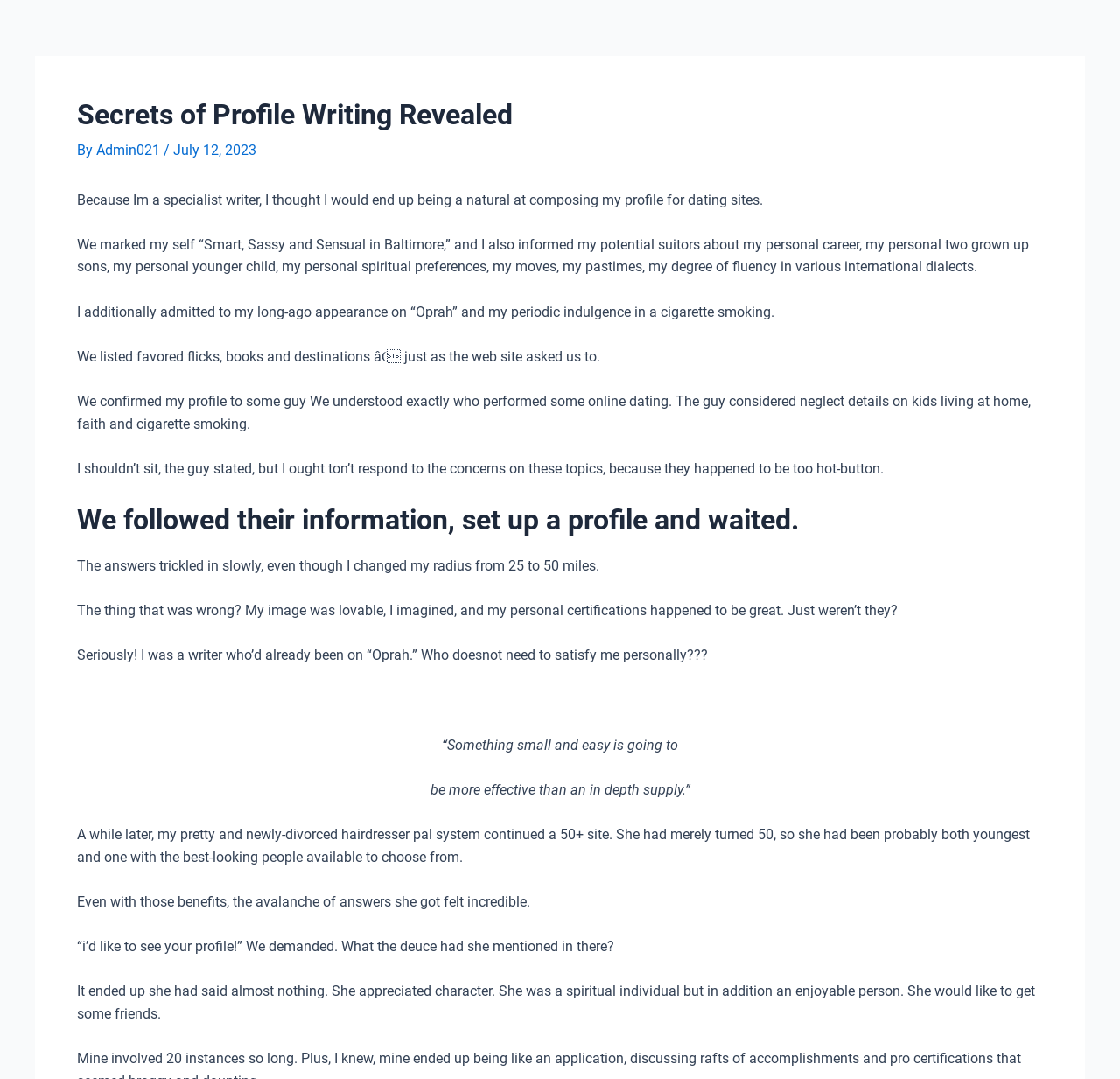What is the author's profession?
Look at the image and respond with a one-word or short-phrase answer.

writer